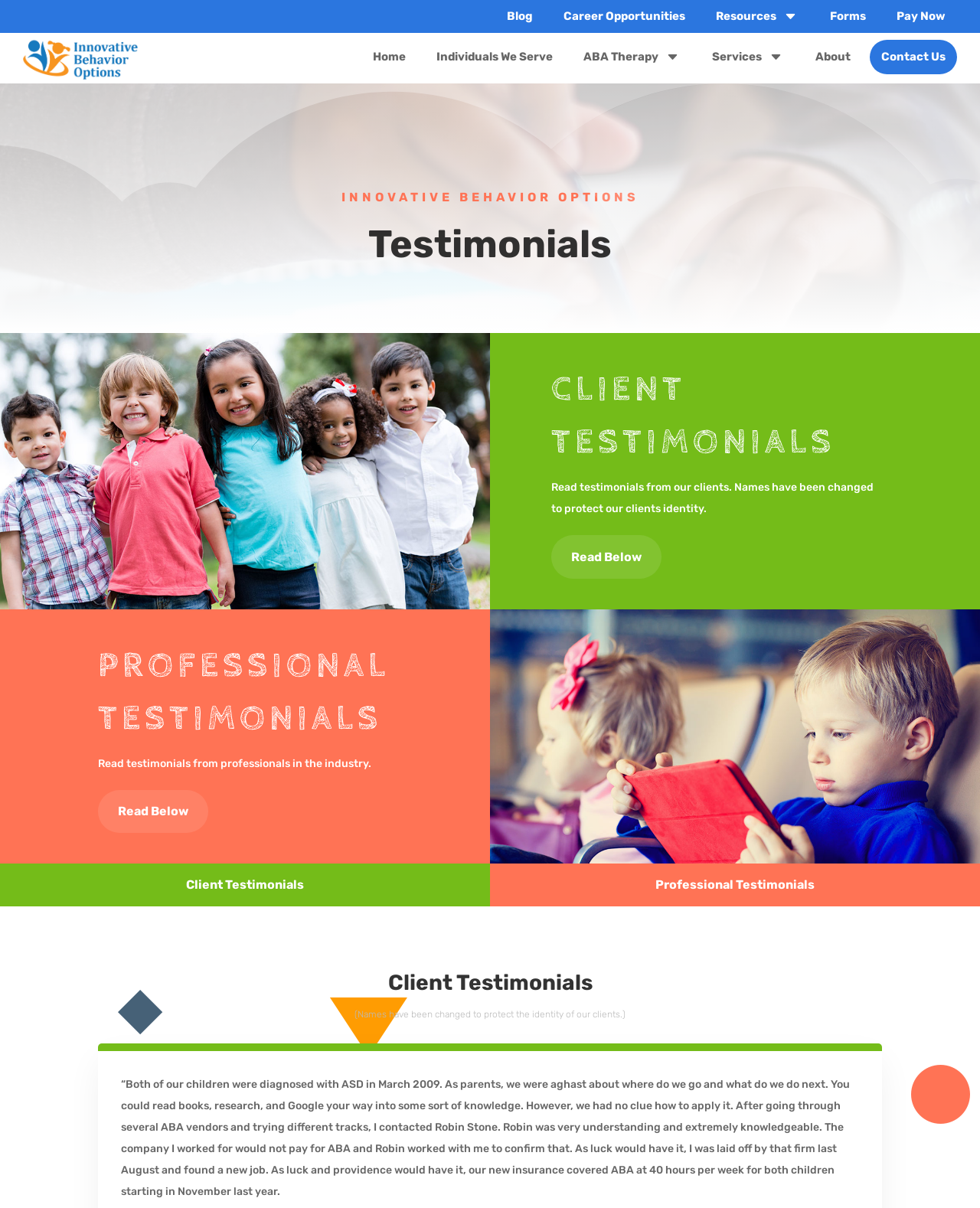How many types of testimonials are presented on the webpage?
Give a detailed response to the question by analyzing the screenshot.

I counted the number of testimonial types by looking at the heading elements, which distinguish between 'CLIENT TESTIMONIALS' and 'PROFESSIONAL TESTIMONIALS'.